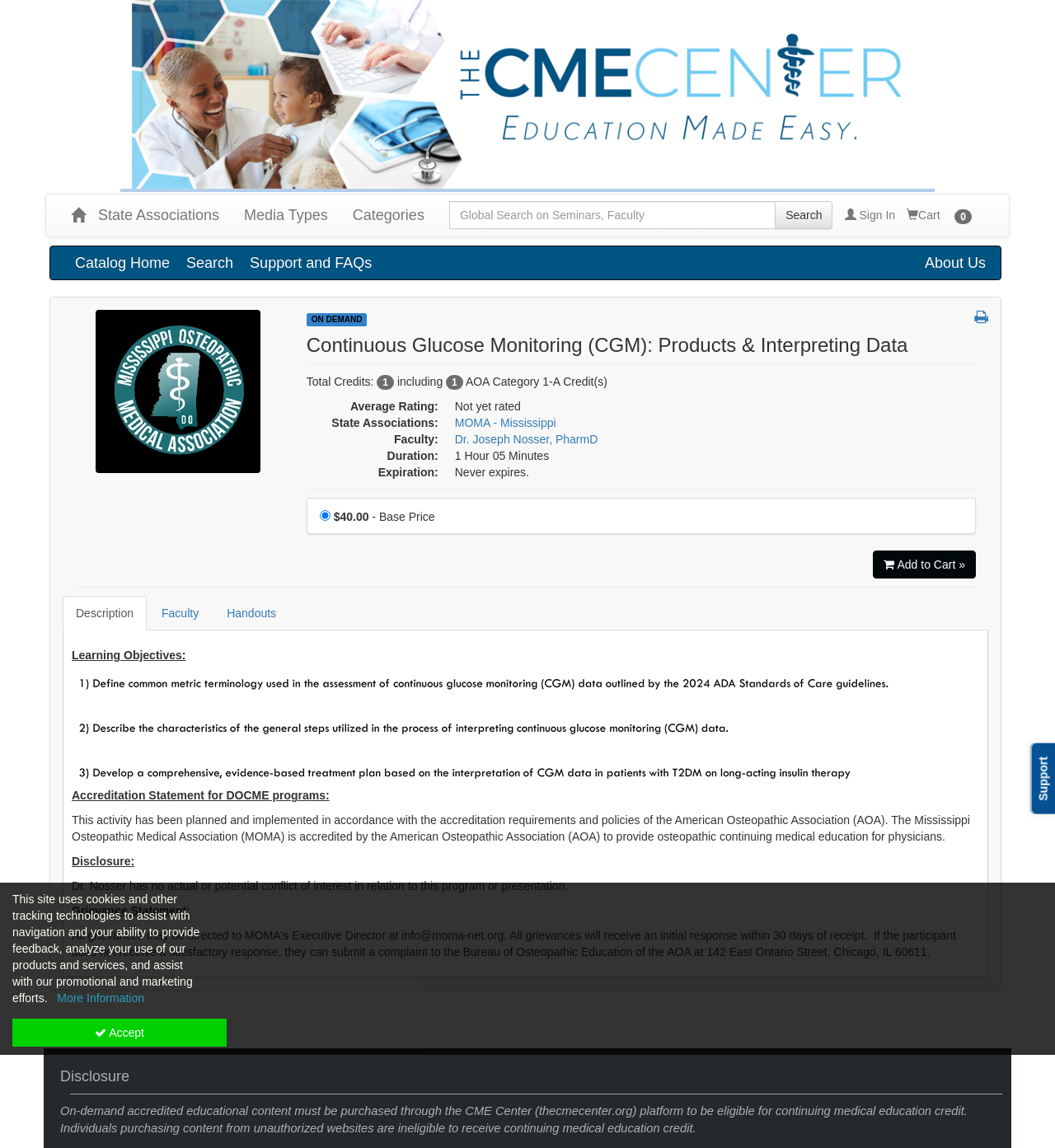Please specify the bounding box coordinates of the clickable region to carry out the following instruction: "Sign in". The coordinates should be four float numbers between 0 and 1, in the format [left, top, right, bottom].

[0.789, 0.17, 0.86, 0.206]